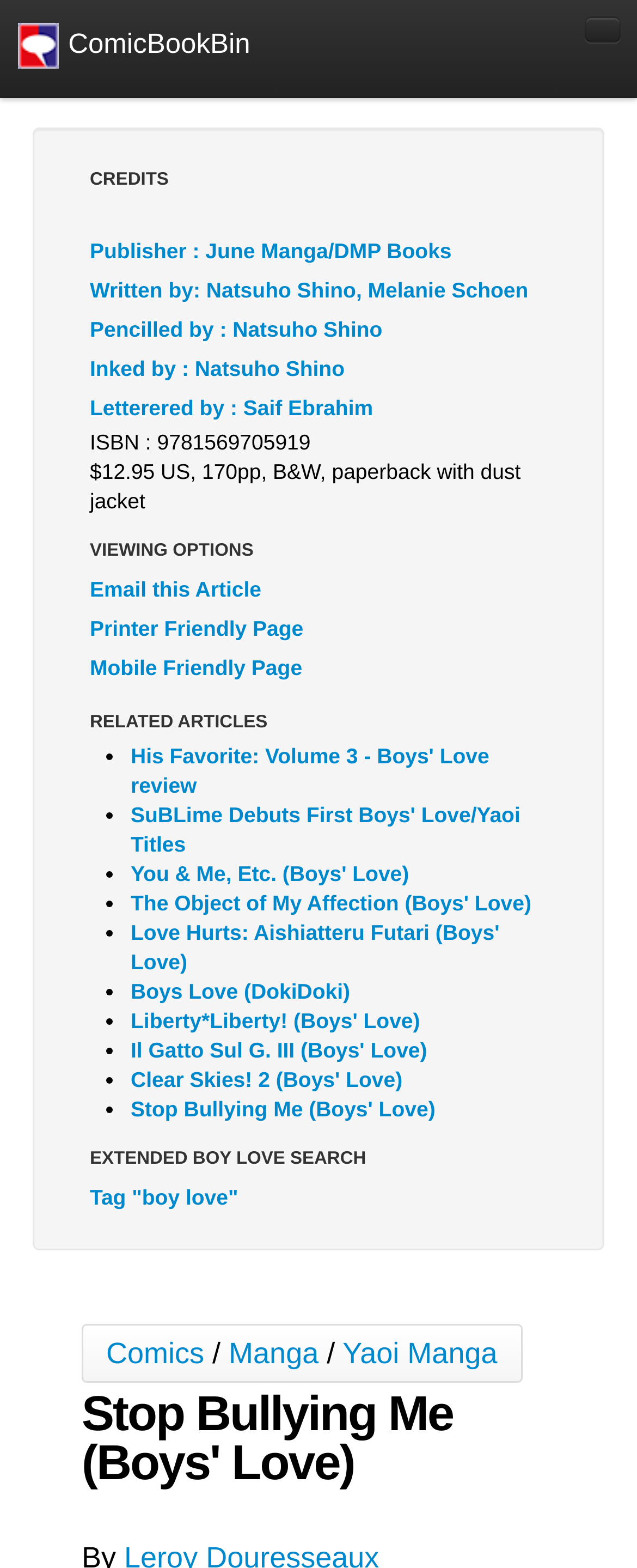How many related articles are listed?
Please use the visual content to give a single word or phrase answer.

10